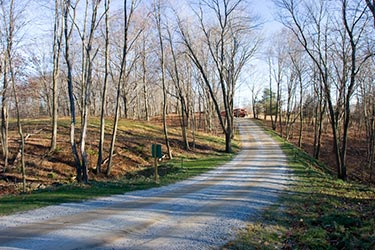What is located beside the gravel path?
Can you provide an in-depth and detailed response to the question?

According to the caption, 'a mailbox stands beside the gravel path, subtly indicating that this is a private residence', implying that the mailbox is situated next to the driveway.